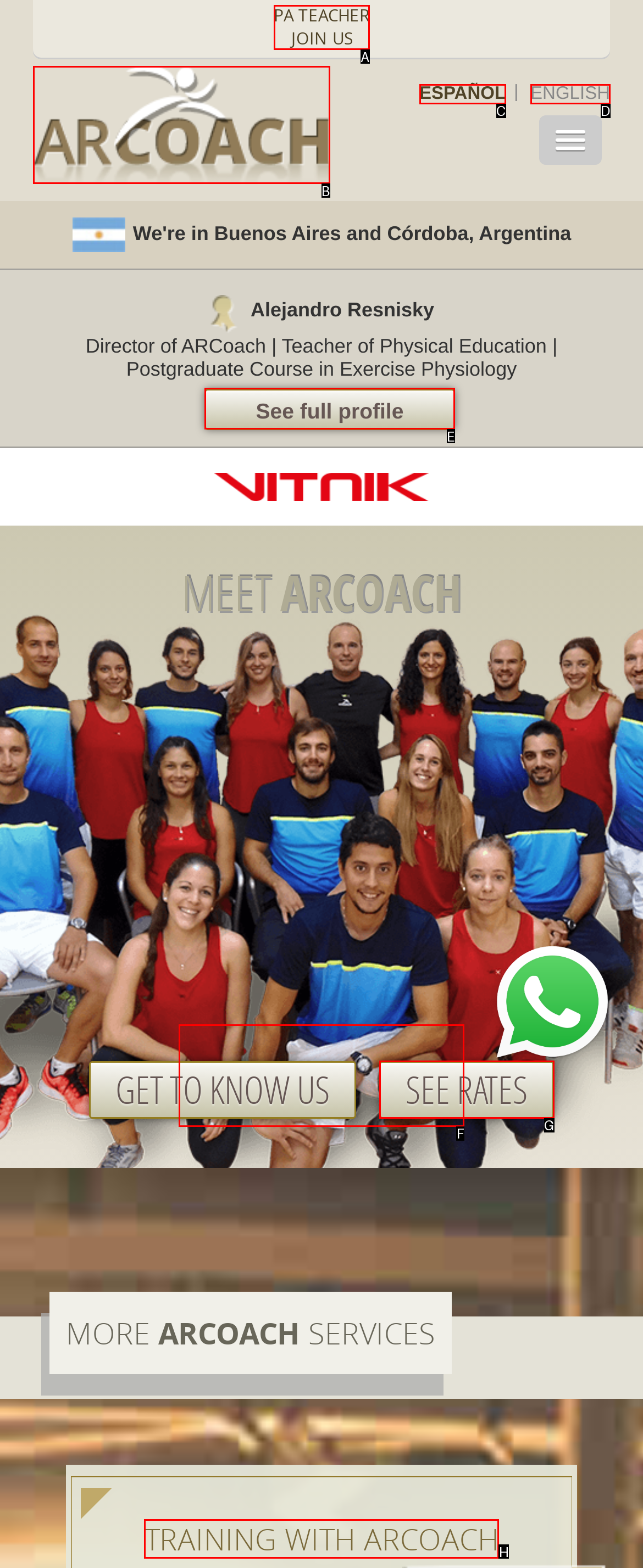Decide which UI element to click to accomplish the task: Click the link to learn more about training with ARCoach
Respond with the corresponding option letter.

H